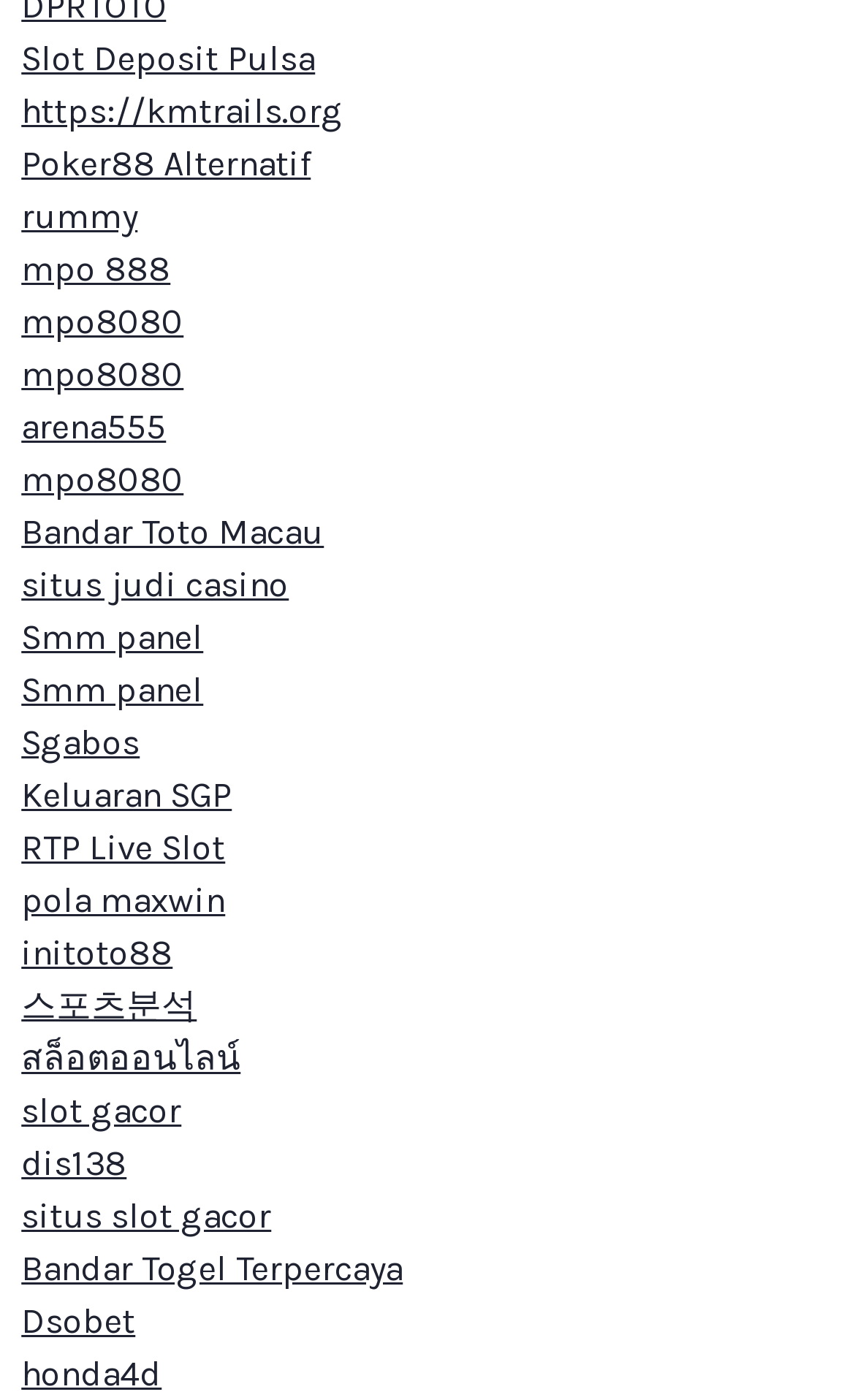Give a one-word or short phrase answer to this question: 
How many links are related to 'mpo' on the webpage?

3